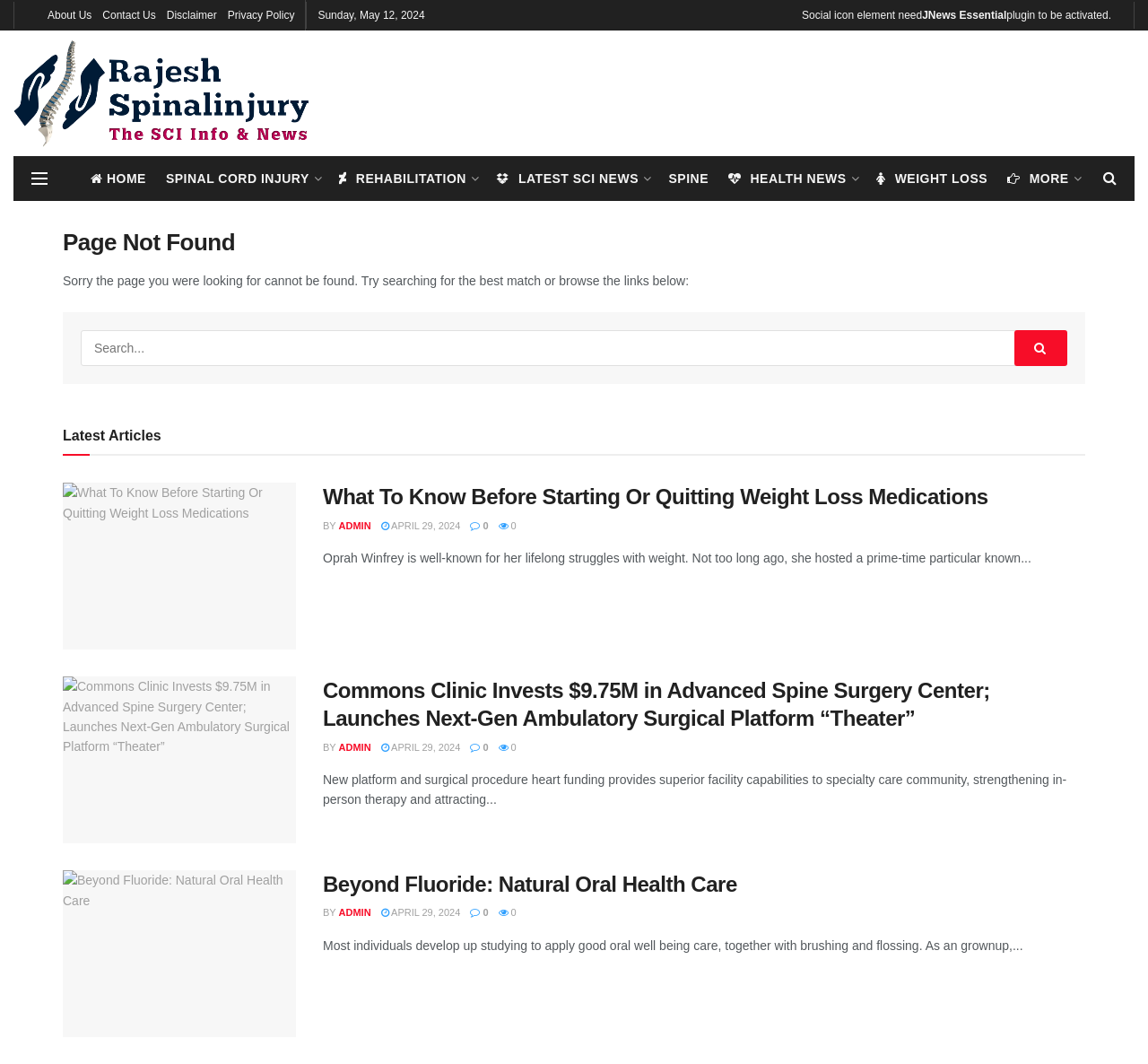Determine the bounding box coordinates of the section to be clicked to follow the instruction: "Click the 'About Us' link". The coordinates should be given as four float numbers between 0 and 1, formatted as [left, top, right, bottom].

[0.041, 0.0, 0.08, 0.029]